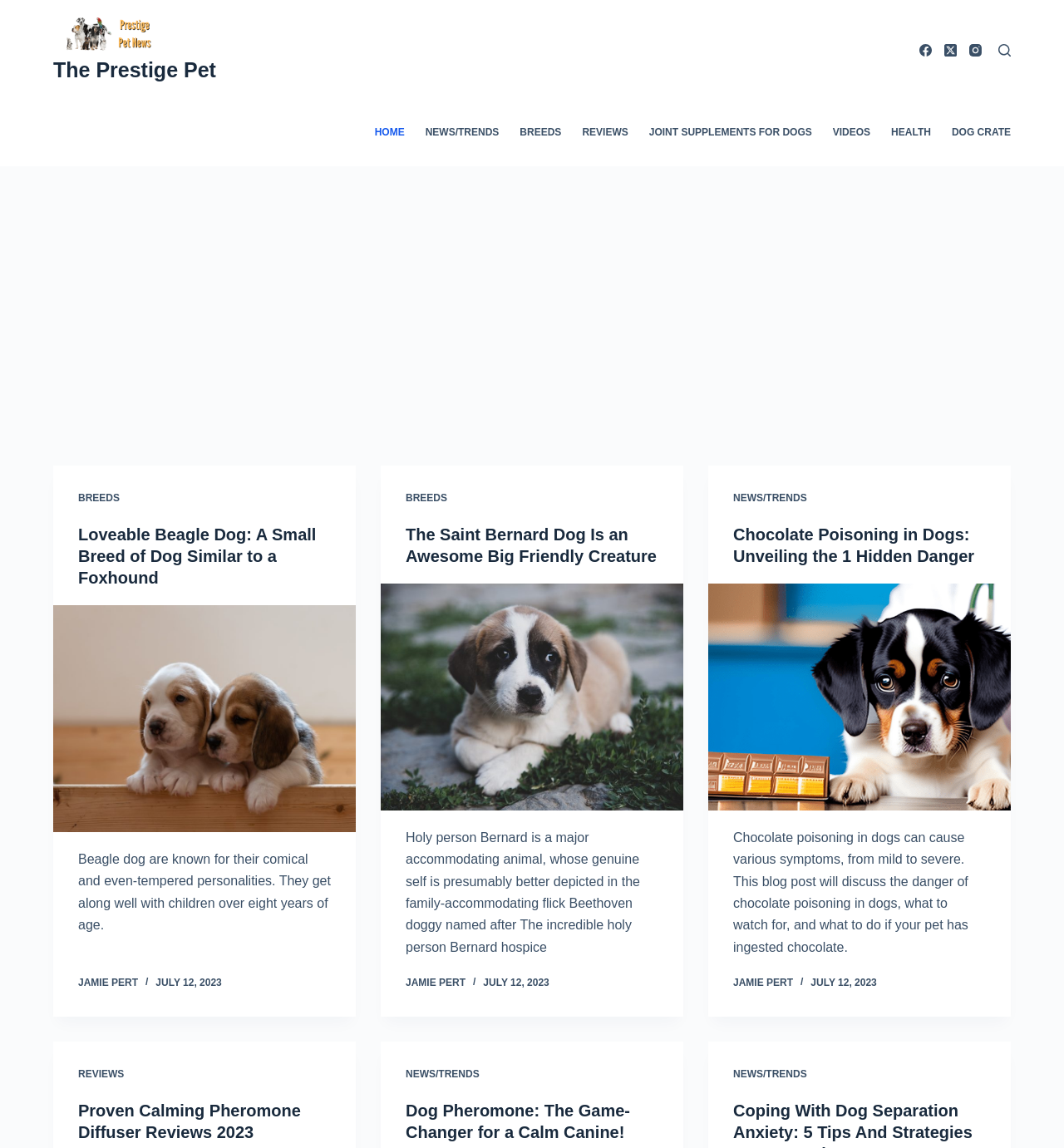Based on the image, provide a detailed response to the question:
What is the name of the website?

I determined the answer by looking at the link element with the text 'The Prestige Pet' and the image element with the same text, which suggests that it is the name of the website.